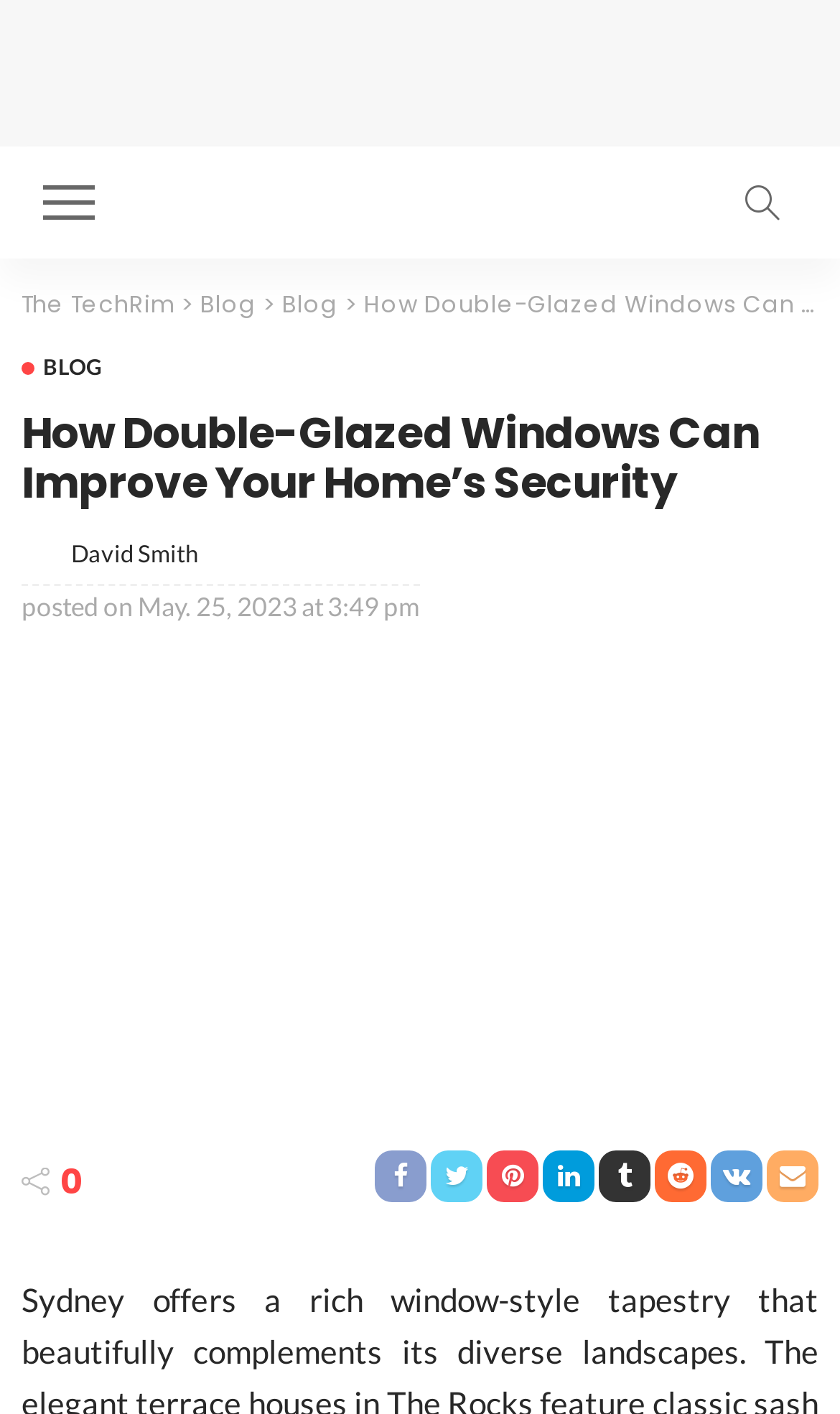Identify the bounding box coordinates of the clickable region required to complete the instruction: "read the blog post by David Smith". The coordinates should be given as four float numbers within the range of 0 and 1, i.e., [left, top, right, bottom].

[0.026, 0.375, 0.072, 0.402]